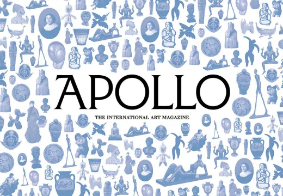Answer with a single word or phrase: 
What is the color of the artistic motifs?

soft blue